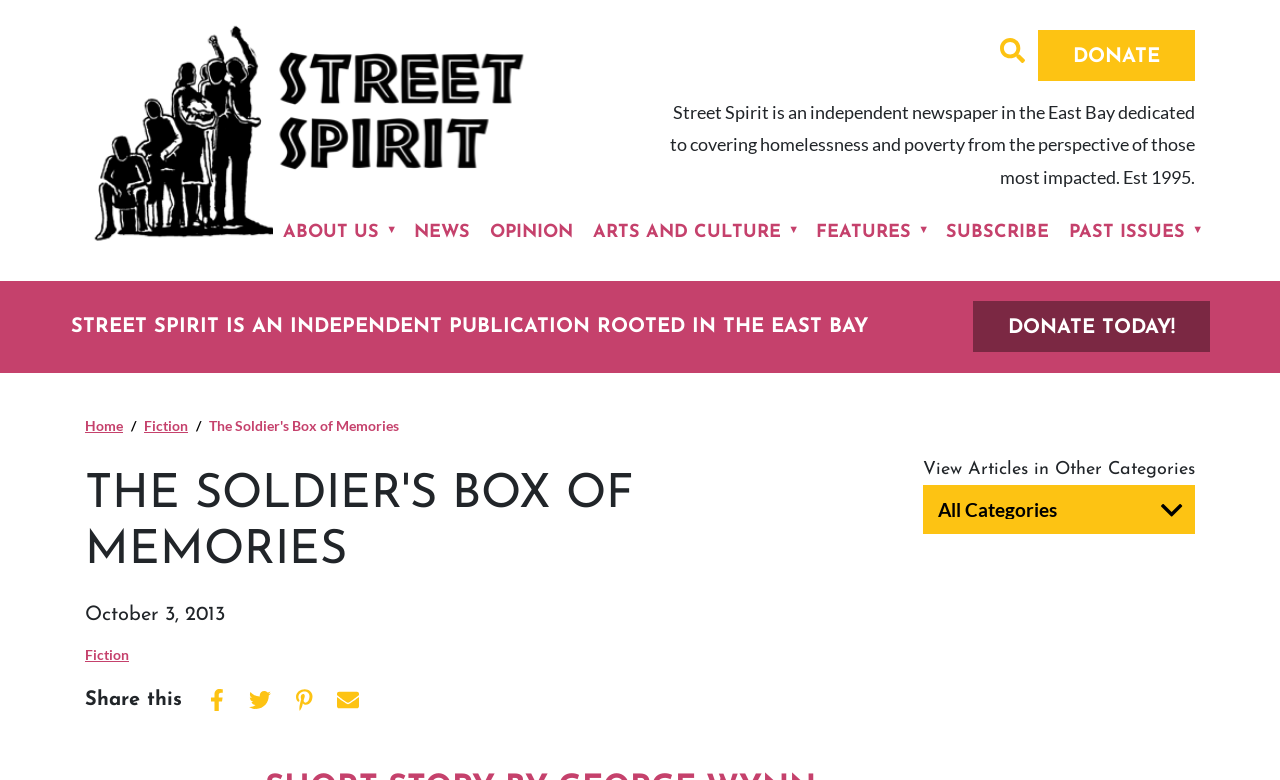Can you provide the bounding box coordinates for the element that should be clicked to implement the instruction: "View the 'NEWS' section"?

[0.316, 0.258, 0.375, 0.34]